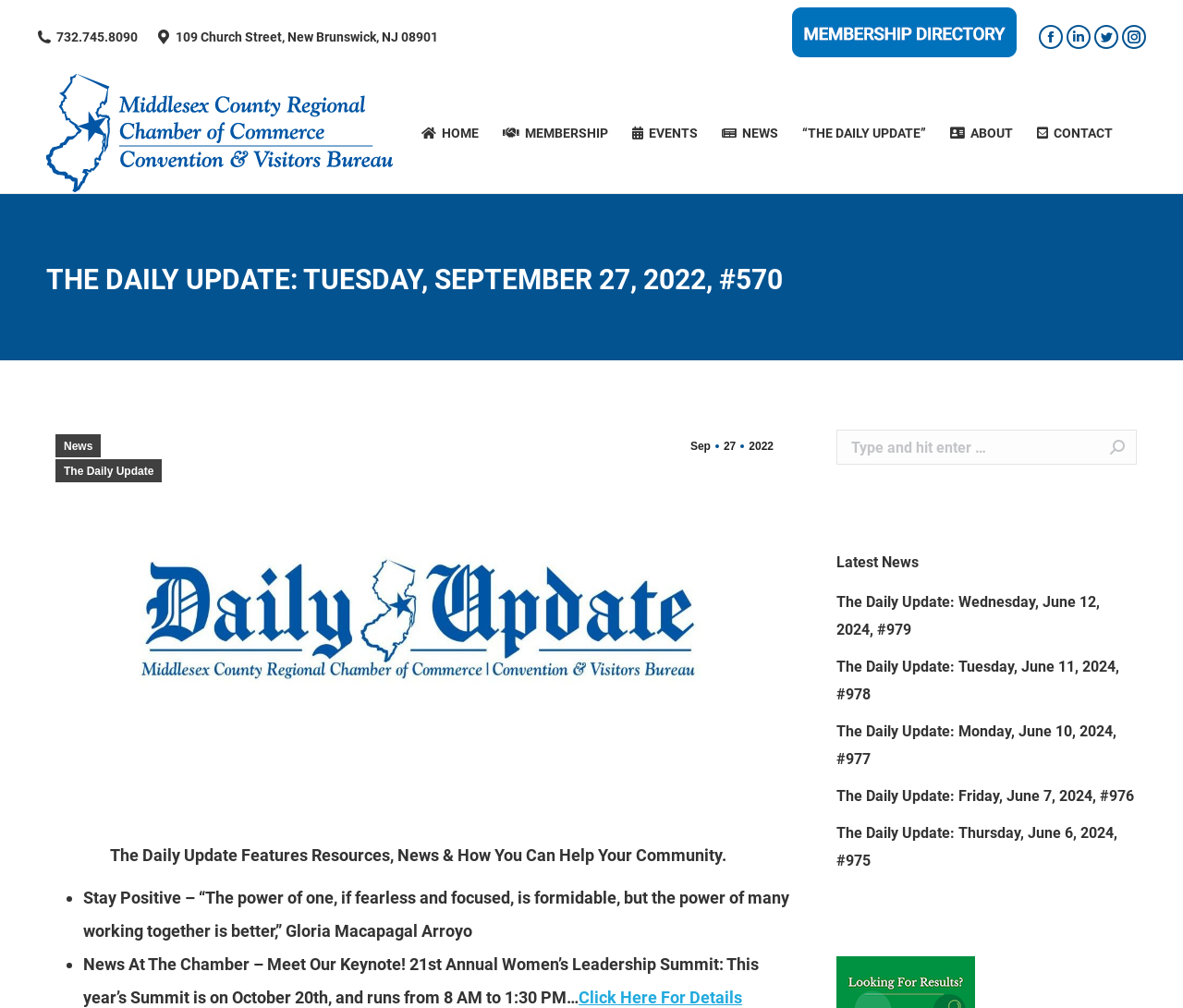Determine the bounding box coordinates of the clickable element necessary to fulfill the instruction: "Search for news". Provide the coordinates as four float numbers within the 0 to 1 range, i.e., [left, top, right, bottom].

[0.707, 0.426, 0.961, 0.461]